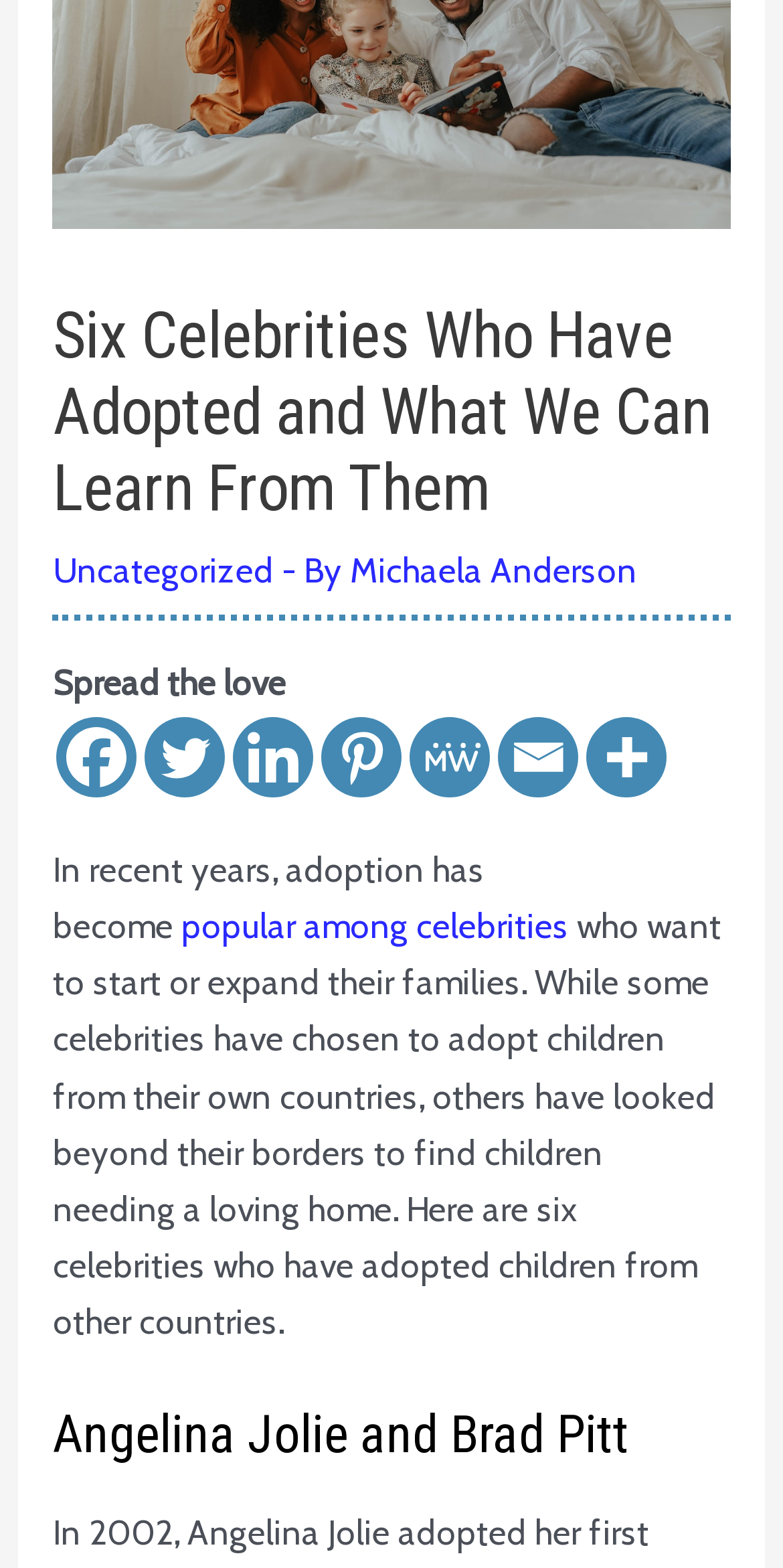Given the element description: "title="More"", predict the bounding box coordinates of this UI element. The coordinates must be four float numbers between 0 and 1, given as [left, top, right, bottom].

[0.749, 0.458, 0.852, 0.509]